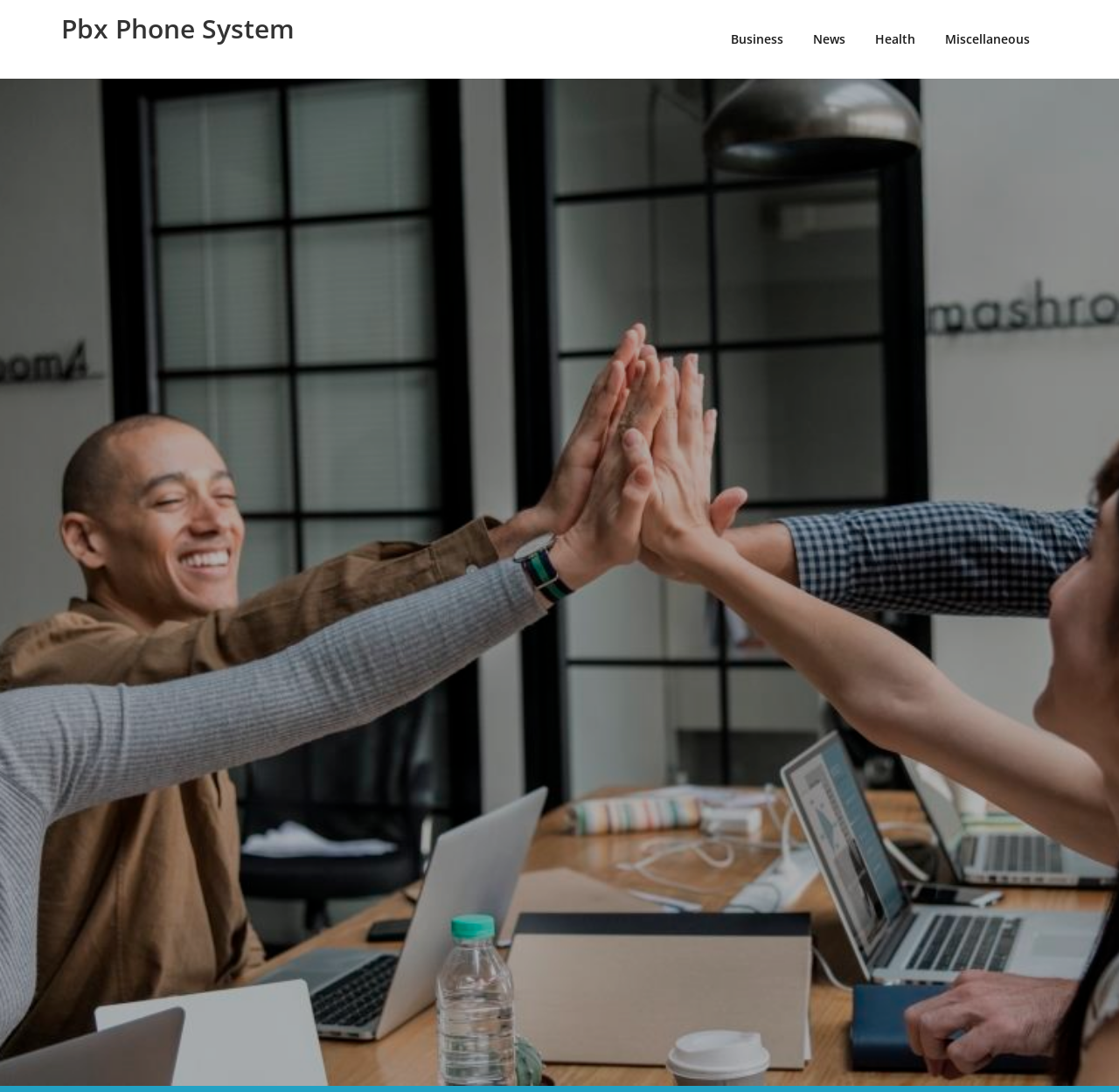How many main categories are listed at the top?
Based on the content of the image, thoroughly explain and answer the question.

I counted the number of links at the top of the webpage, excluding the 'Skip to content' link, and found four main categories: 'Business', 'News', 'Health', and 'Miscellaneous'.